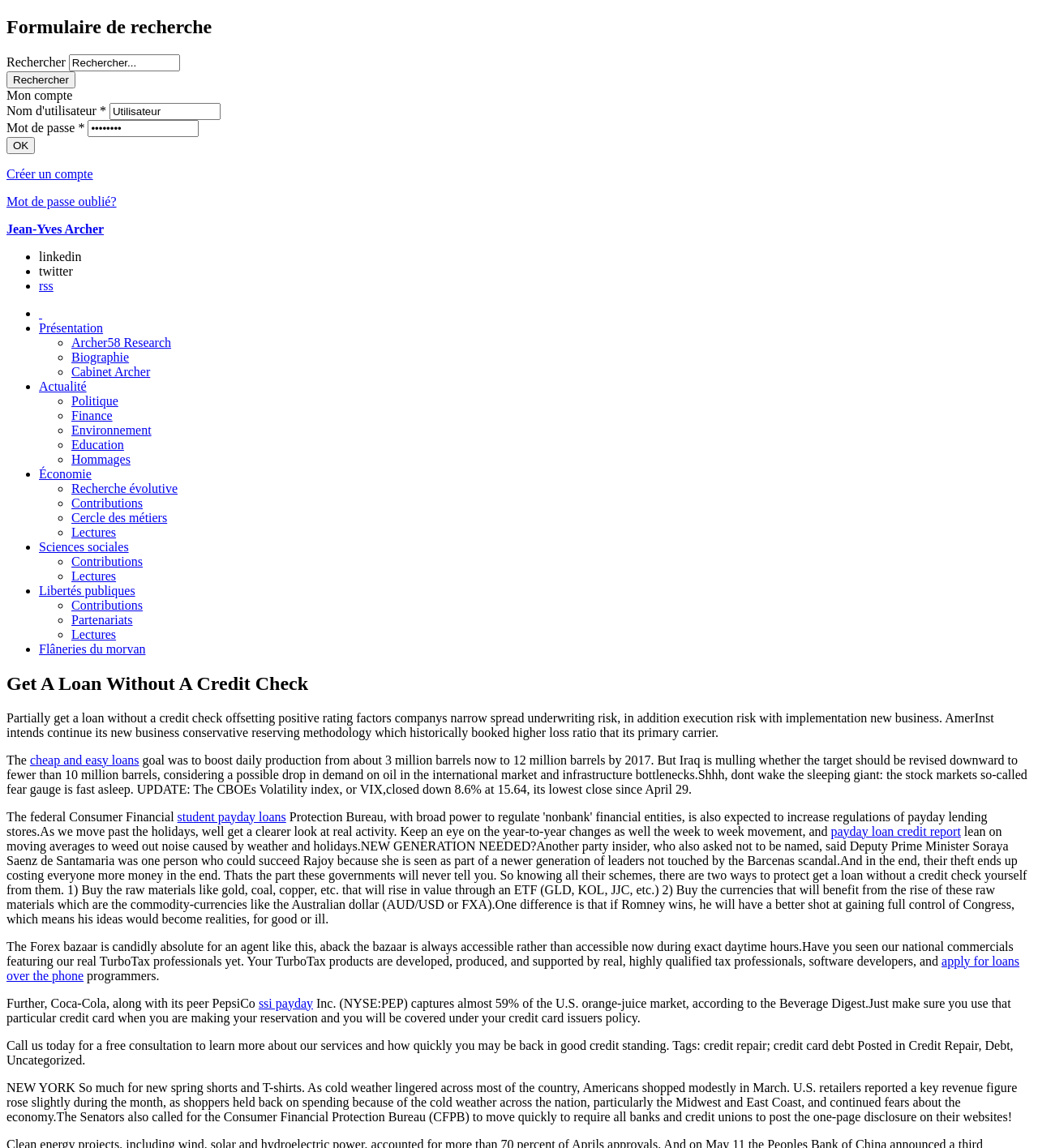Please locate the bounding box coordinates for the element that should be clicked to achieve the following instruction: "Reset password". Ensure the coordinates are given as four float numbers between 0 and 1, i.e., [left, top, right, bottom].

[0.006, 0.169, 0.112, 0.181]